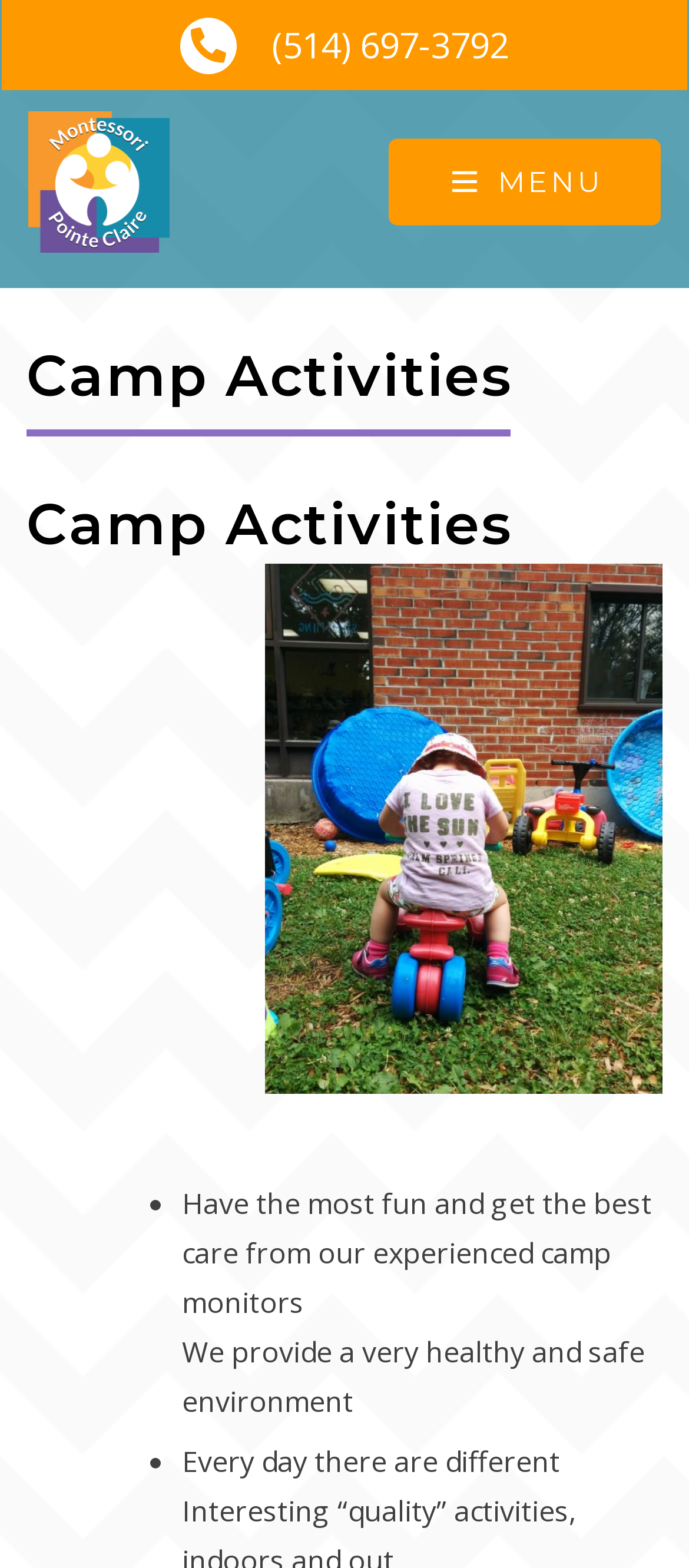Please determine the bounding box coordinates for the UI element described as: "What to Bring to School".

[0.103, 0.502, 0.959, 0.533]